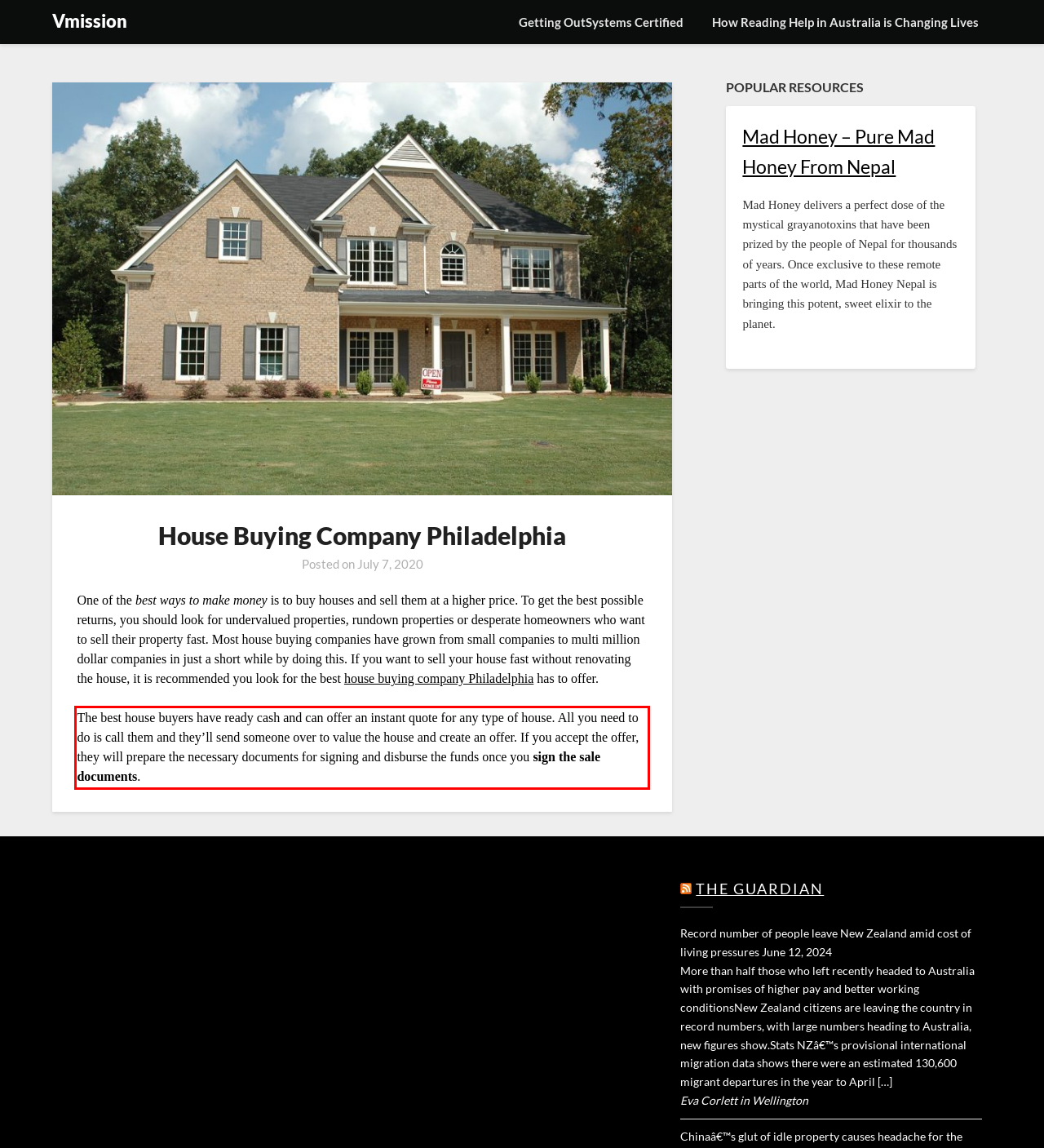Identify the text within the red bounding box on the webpage screenshot and generate the extracted text content.

The best house buyers have ready cash and can offer an instant quote for any type of house. All you need to do is call them and they’ll send someone over to value the house and create an offer. If you accept the offer, they will prepare the necessary documents for signing and disburse the funds once you sign the sale documents.